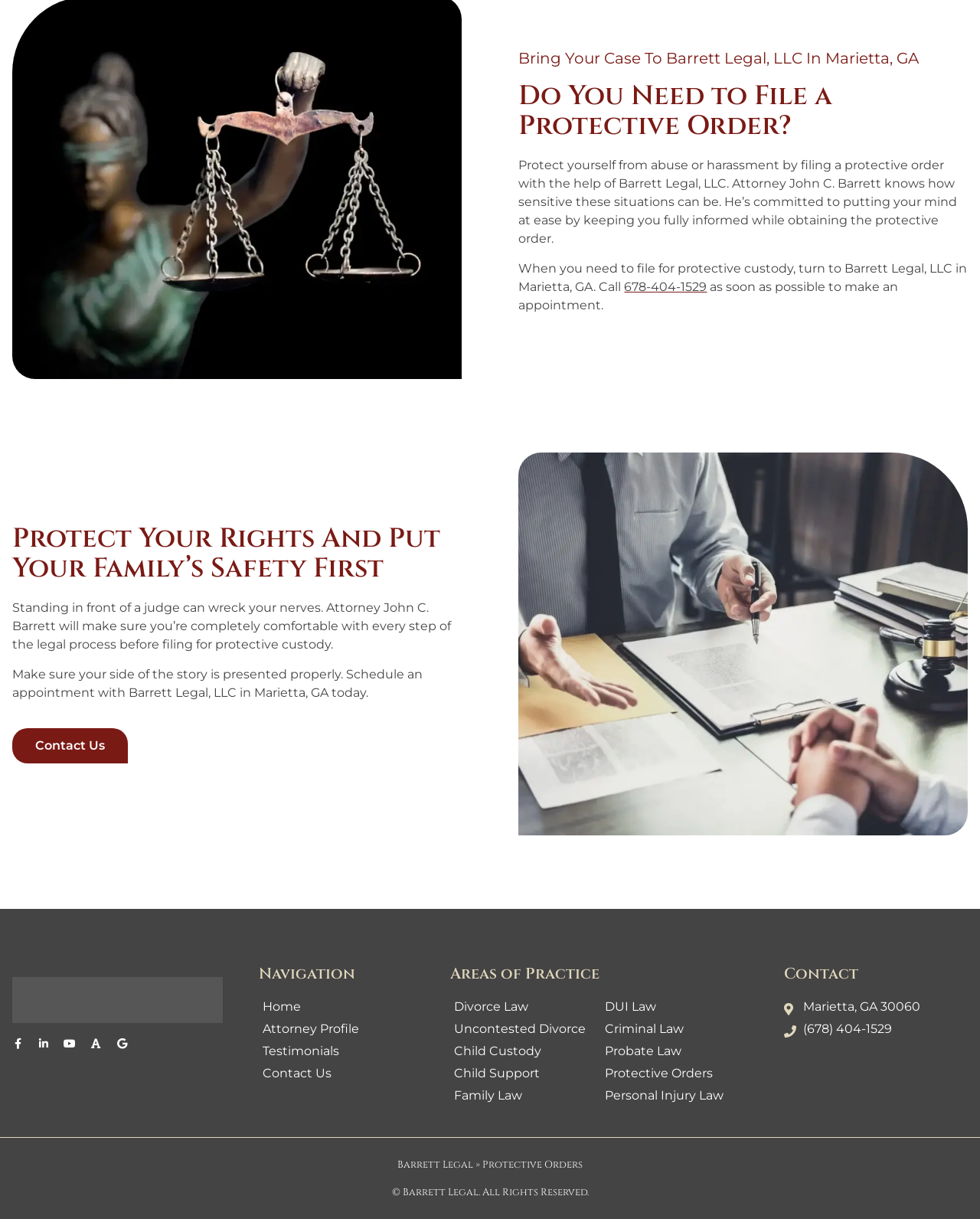Find the bounding box coordinates for the UI element whose description is: "Home". The coordinates should be four float numbers between 0 and 1, in the format [left, top, right, bottom].

[0.264, 0.819, 0.443, 0.834]